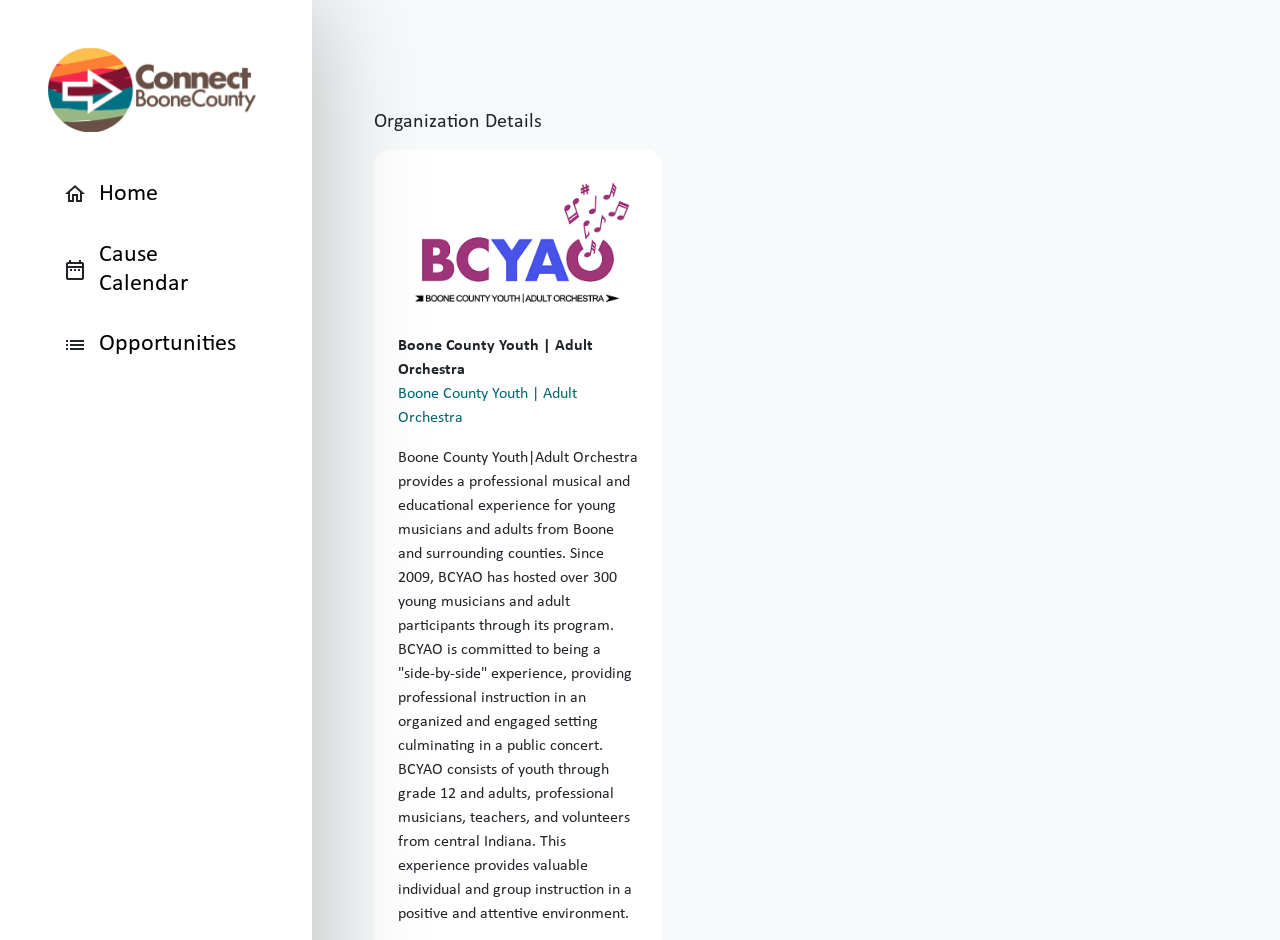Provide an in-depth caption for the contents of the webpage.

The webpage is titled "Connect Boone County" and features a logo at the top left corner. Below the logo, there is a navigation menu with four links: "Home", "Cause Calendar", "Opportunities", and a few other options. 

On the right side of the page, there is a header section that spans across the page, containing the heading "Organization Details". Below this header, there is an image, followed by the name "Boone County Youth | Adult Orchestra" and a brief description of the organization. The description explains that the organization provides a professional musical and educational experience for young musicians and adults from Boone and surrounding counties. 

The organization's description is a lengthy paragraph that occupies a significant portion of the page, detailing its mission, goals, and achievements.